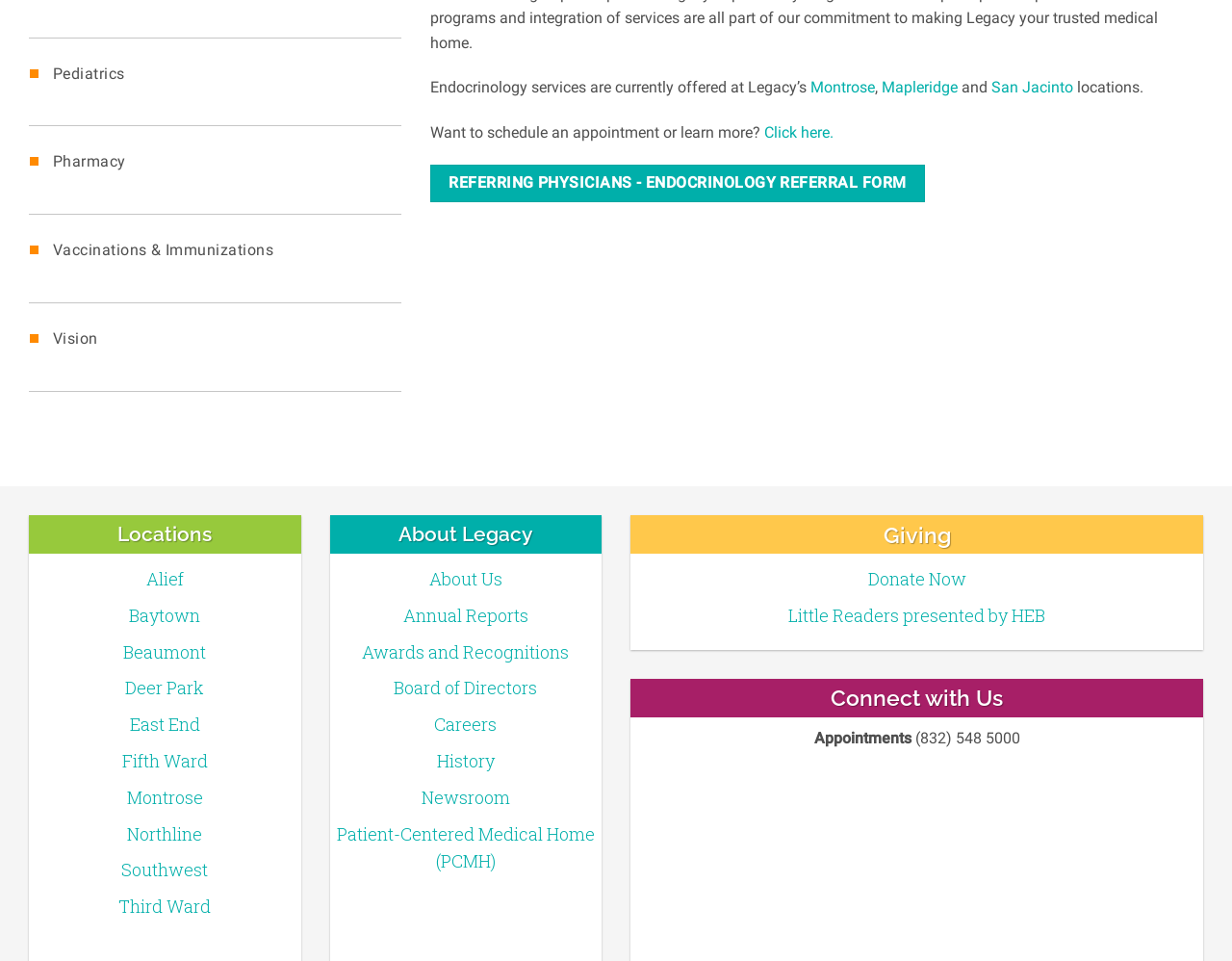Identify the coordinates of the bounding box for the element that must be clicked to accomplish the instruction: "Click here to schedule an appointment or learn more".

[0.62, 0.128, 0.676, 0.147]